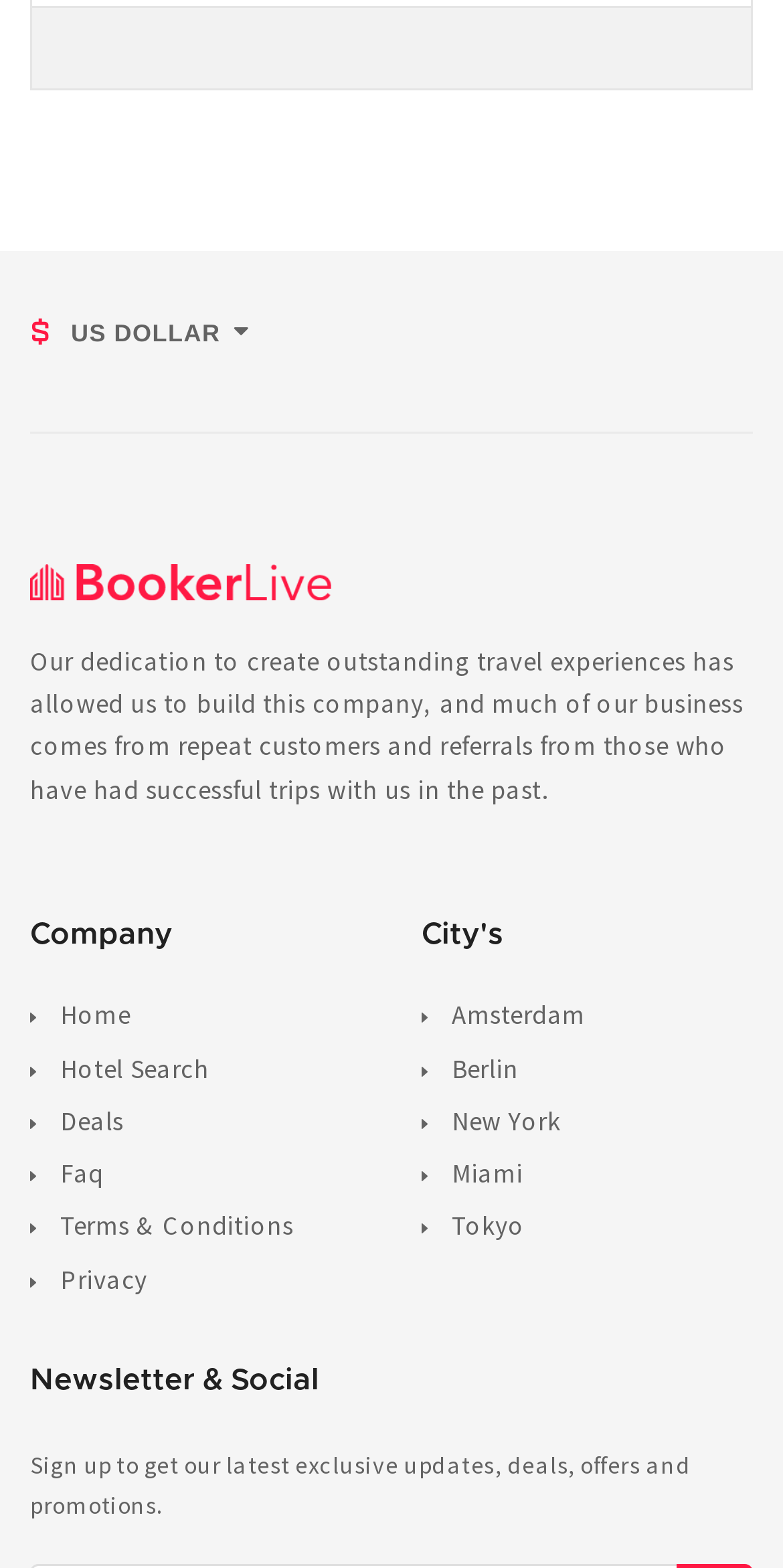Identify the bounding box coordinates of the region that should be clicked to execute the following instruction: "Explore Tokyo".

[0.577, 0.771, 0.671, 0.793]